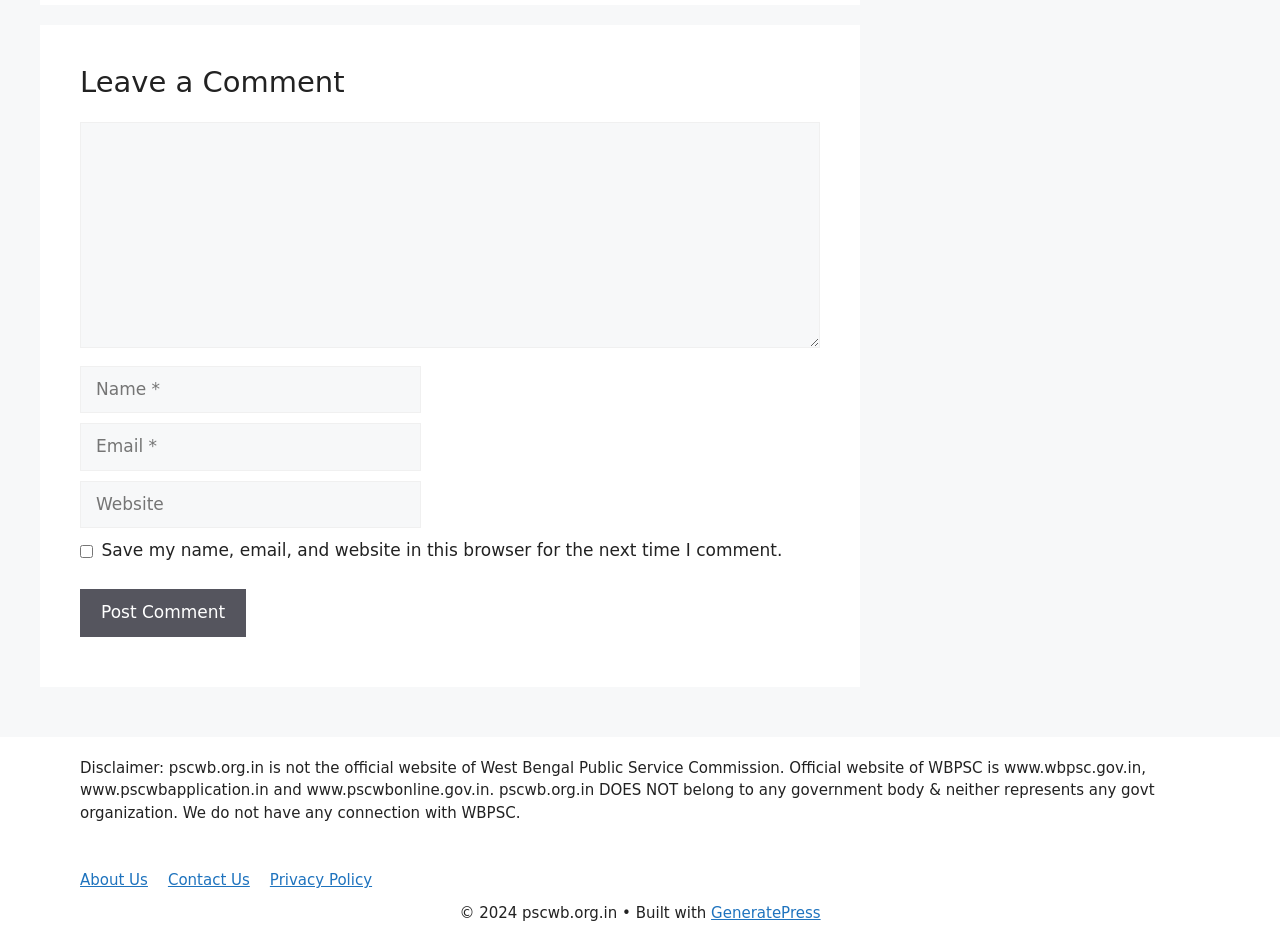Please answer the following question using a single word or phrase: 
What is the purpose of the textbox with the label 'Comment'?

Leave a comment